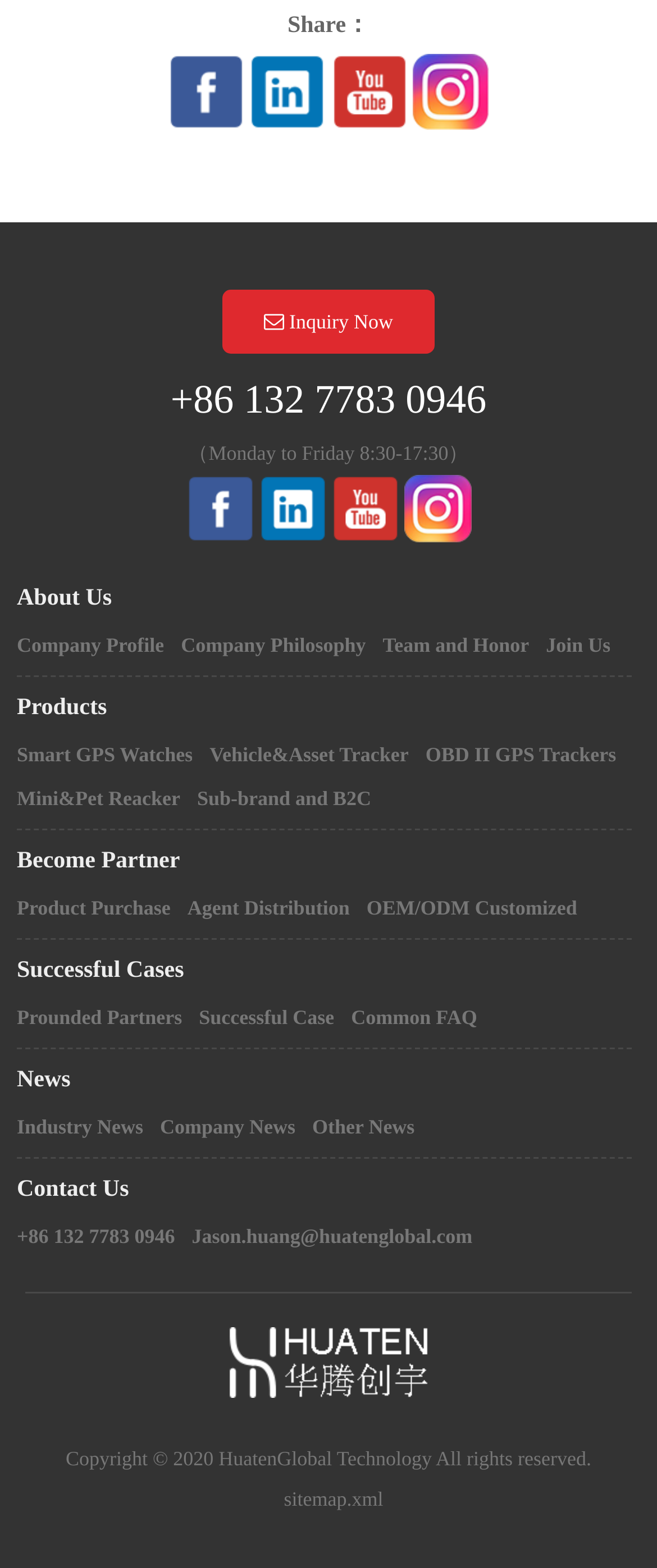How many main categories are there in the products section?
Analyze the image and provide a thorough answer to the question.

I navigated to the products section on the webpage and counted the number of main categories. There are five main categories, which are Smart GPS Watches, Vehicle&Asset Tracker, OBD II GPS Trackers, Mini&Pet Tracker, and Sub-brand and B2C.